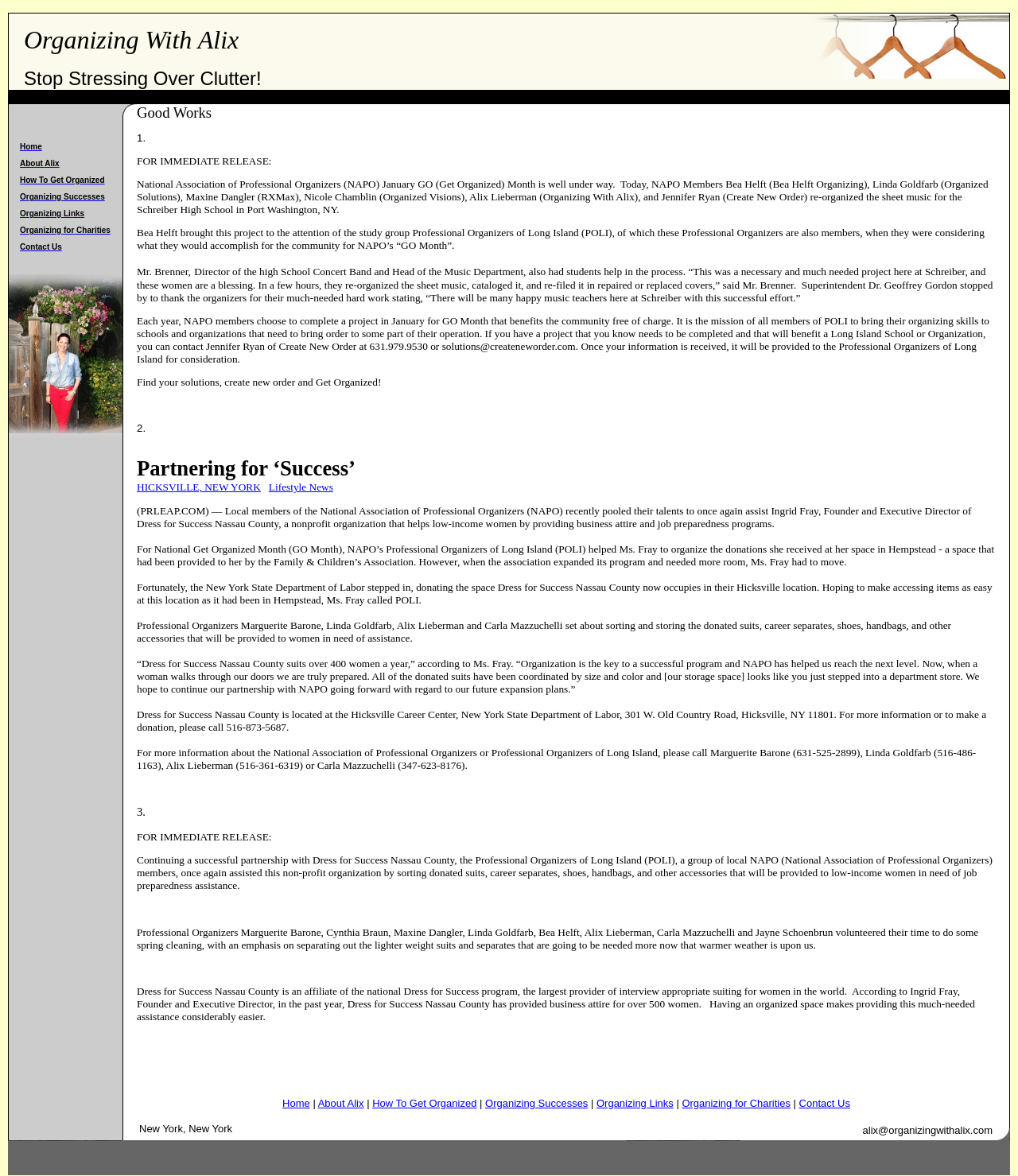Please provide the bounding box coordinates for the element that needs to be clicked to perform the following instruction: "Click on 'Home'". The coordinates should be given as four float numbers between 0 and 1, i.e., [left, top, right, bottom].

[0.012, 0.118, 0.112, 0.132]